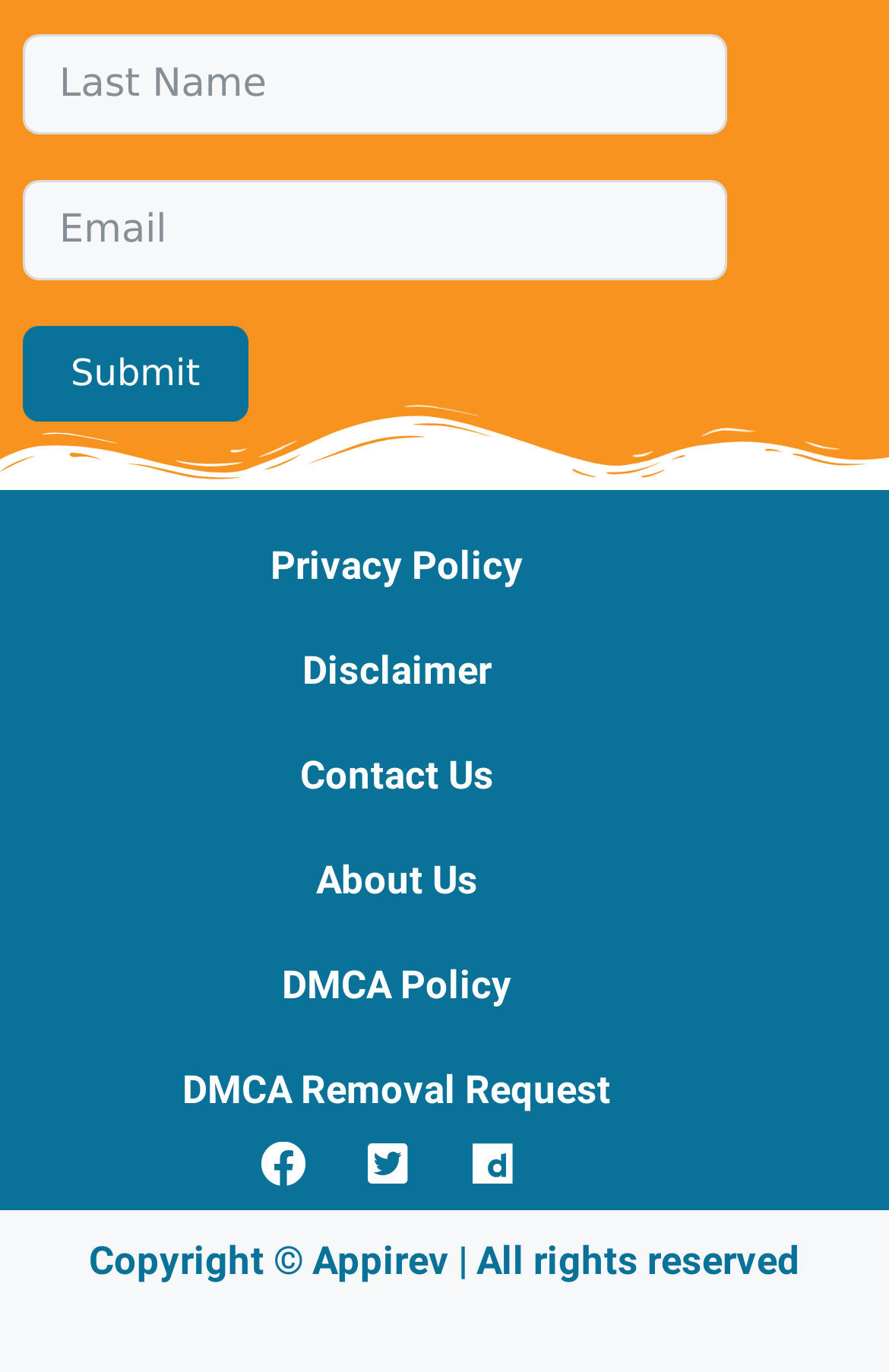Is the 'Last Name' textbox required?
Using the image, elaborate on the answer with as much detail as possible.

I checked the 'required' attribute of the 'Last Name' textbox element, and it is set to False, indicating it is not required.